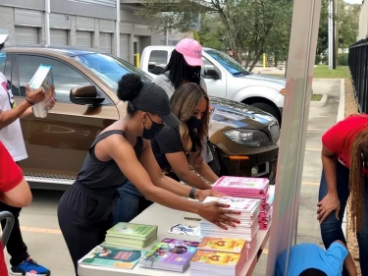Why are some participants wearing masks?
Analyze the image and deliver a detailed answer to the question.

The image features a diverse group of individuals, all focused on their task, with some wearing masks to prioritize health and safety, indicating that the event organizers are taking precautions to ensure a safe environment for the participants.